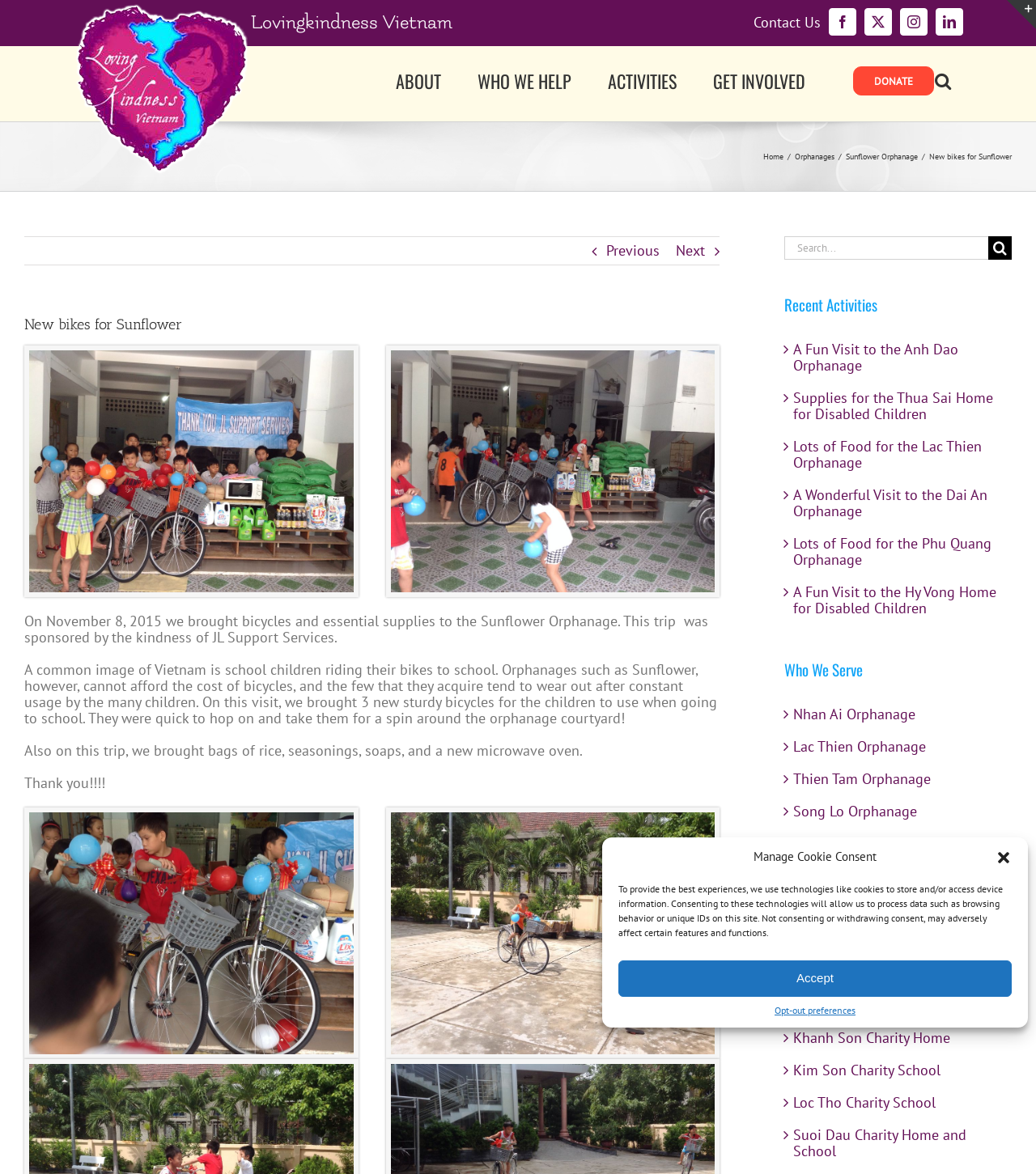Locate the bounding box of the UI element with the following description: "Toggle Sliding Bar Area".

[0.972, 0.0, 1.0, 0.025]